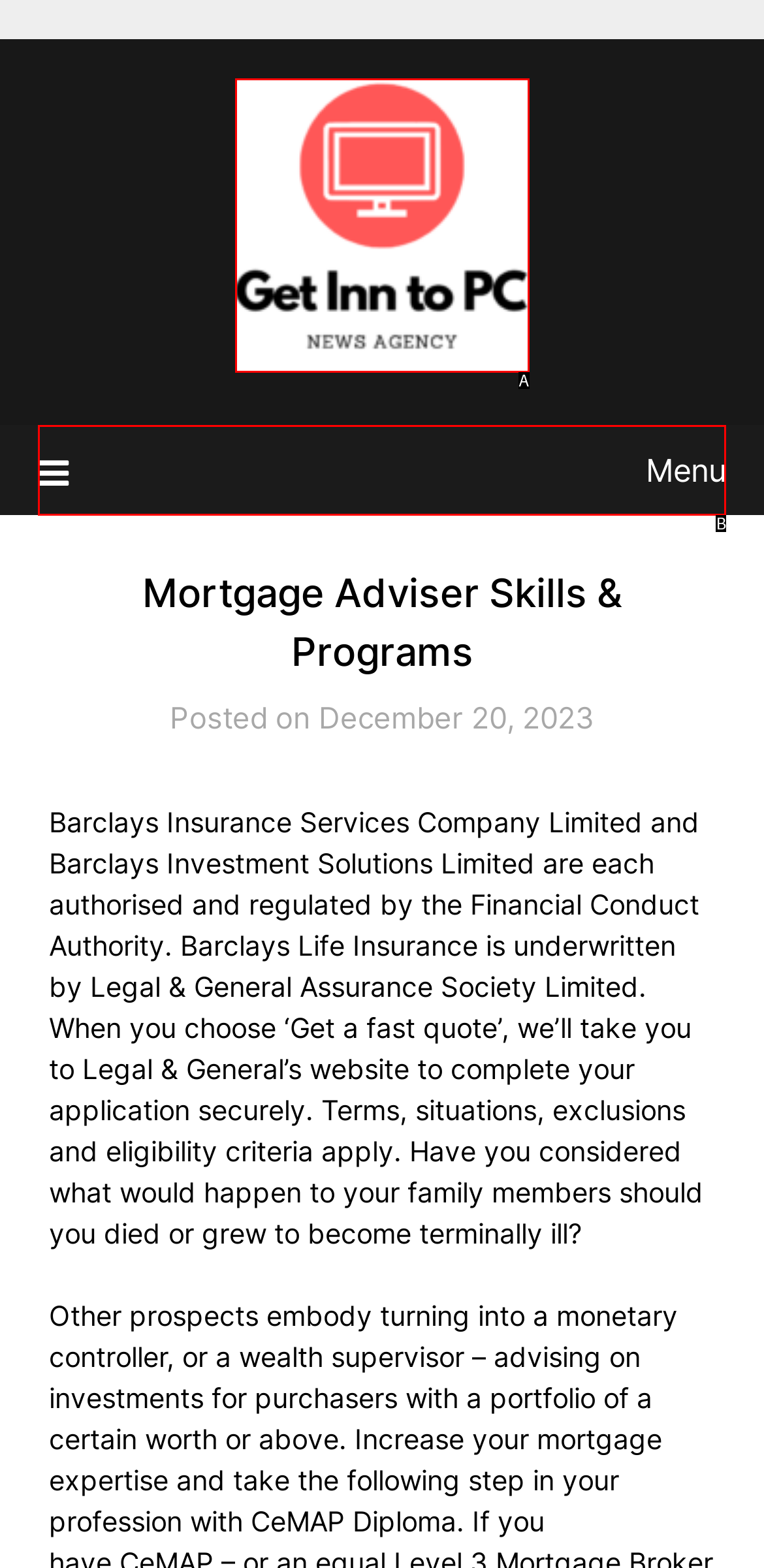Which HTML element among the options matches this description: Menu? Answer with the letter representing your choice.

B